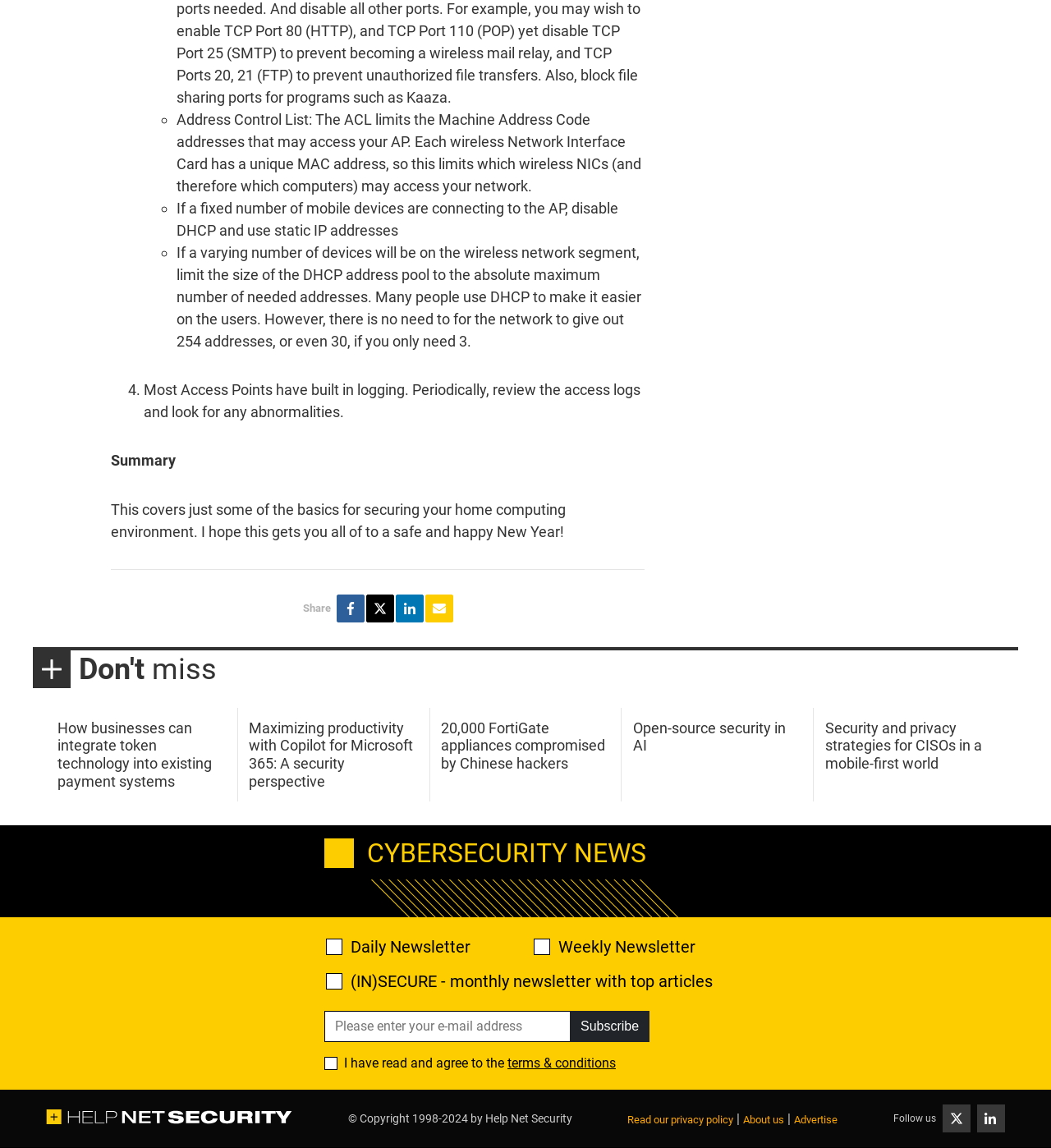Please provide a brief answer to the following inquiry using a single word or phrase:
What can you do with the 'Share' button?

Share on social media